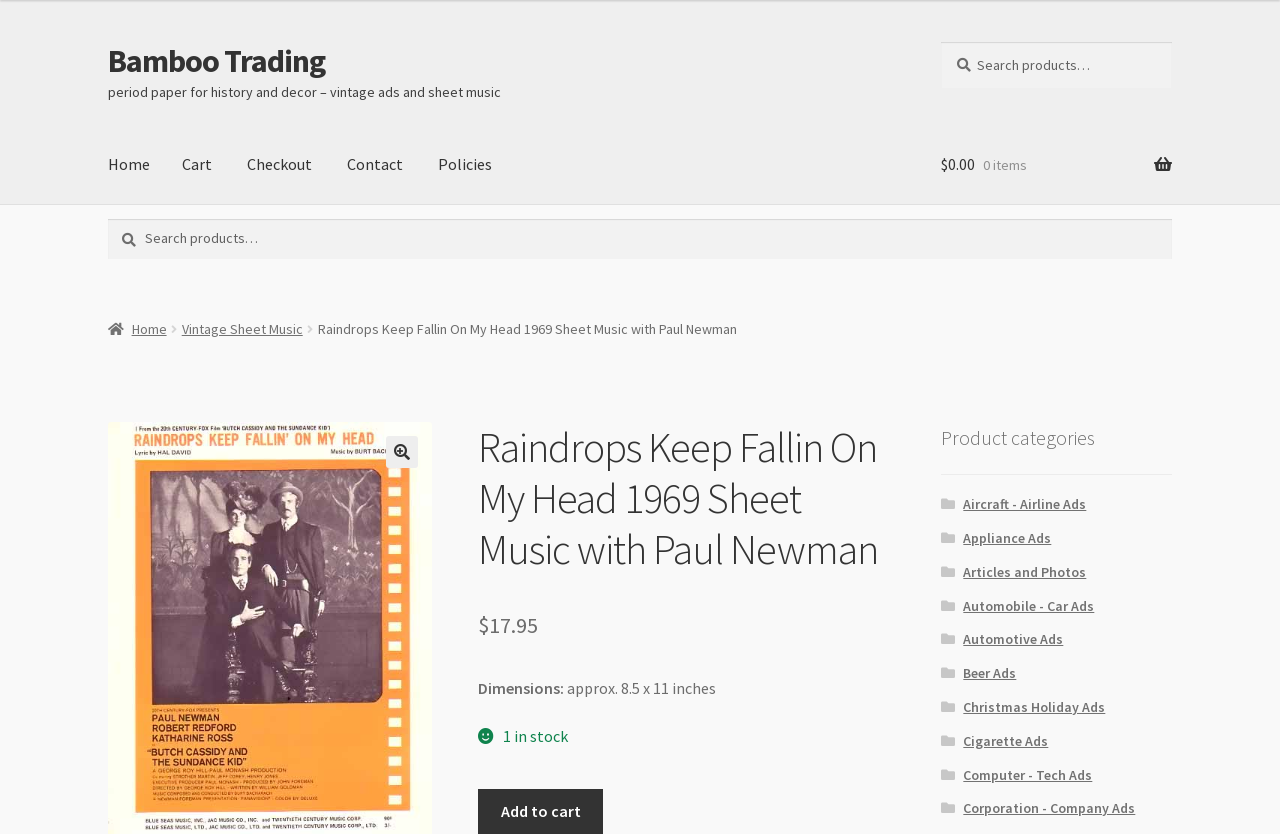Specify the bounding box coordinates of the element's area that should be clicked to execute the given instruction: "Search for vintage ads". The coordinates should be four float numbers between 0 and 1, i.e., [left, top, right, bottom].

[0.084, 0.262, 0.916, 0.31]